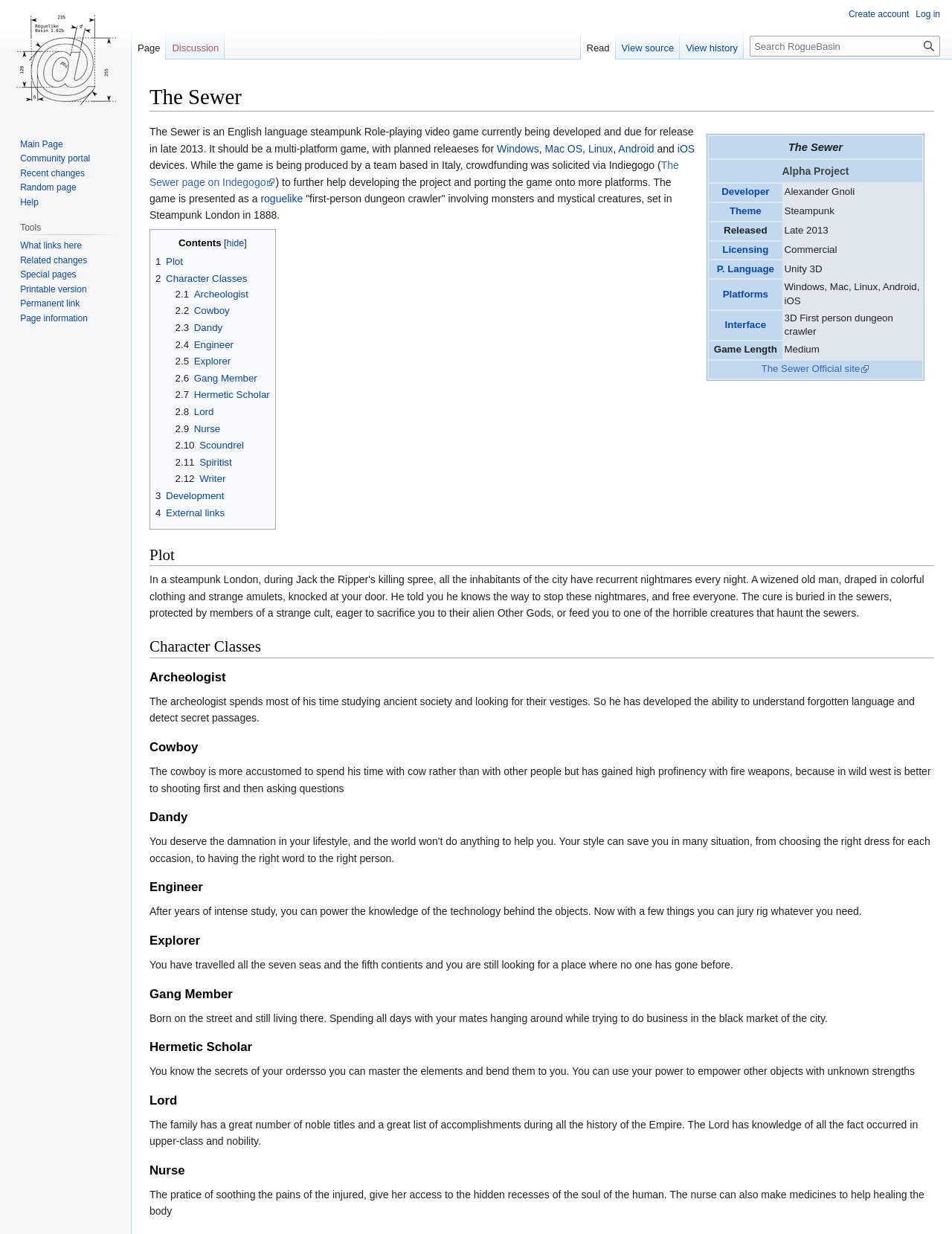Find the bounding box coordinates of the element you need to click on to perform this action: 'Click on 'Developer''. The coordinates should be represented by four float values between 0 and 1, in the format [left, top, right, bottom].

[0.758, 0.151, 0.808, 0.16]